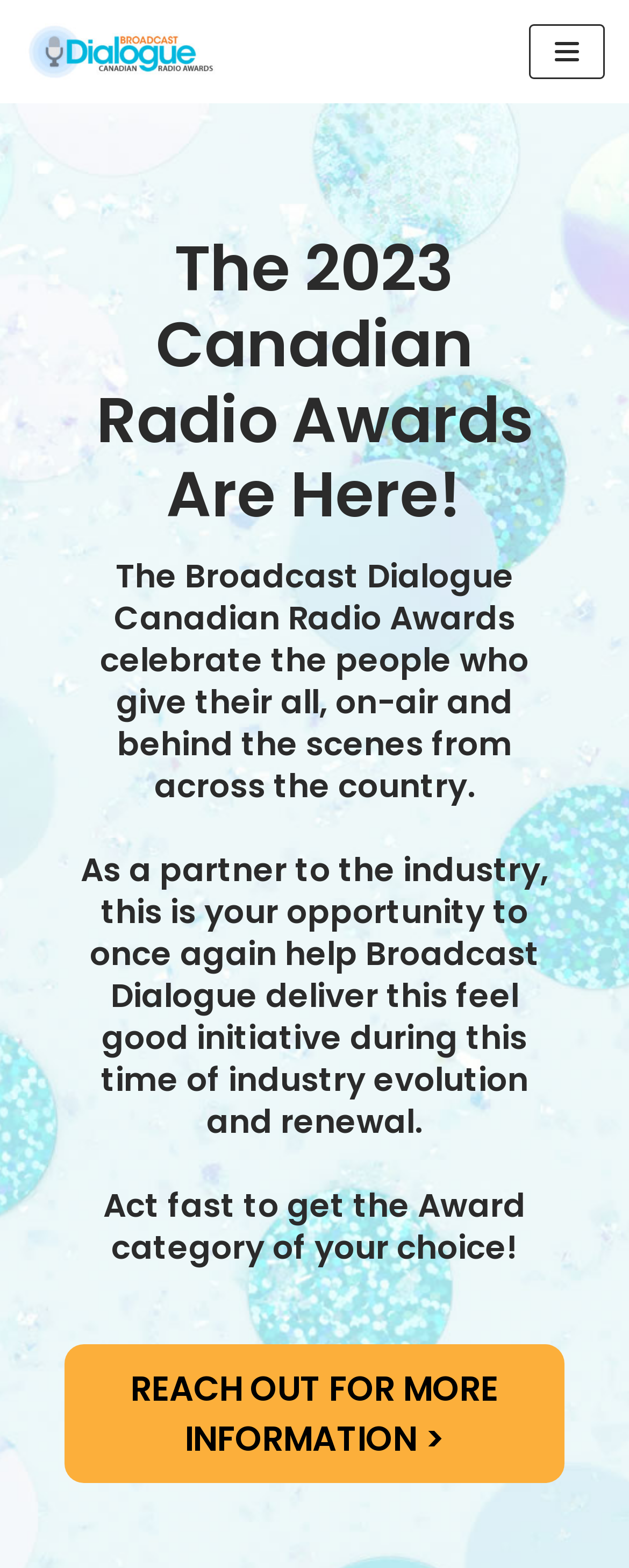What is the relationship between Broadcast Dialogue and the Canadian Radio Awards?
Refer to the image and provide a thorough answer to the question.

Based on the webpage content, it appears that Broadcast Dialogue is a partner to the Canadian Radio Awards. This is evident from the heading that mentions Broadcast Dialogue as a partner to the industry, and the overall tone of the webpage suggests a collaborative effort between the two entities.